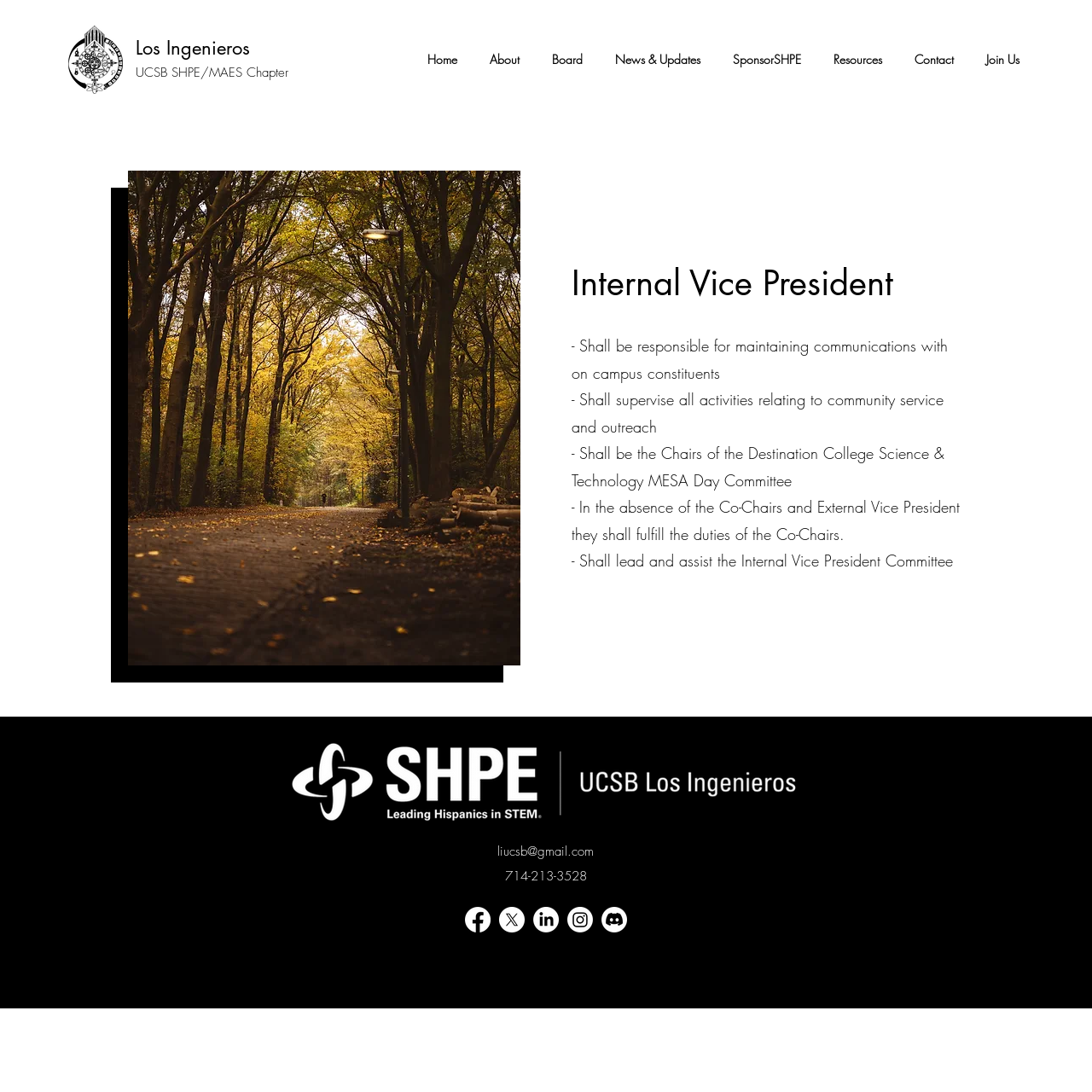Determine the bounding box coordinates for the area you should click to complete the following instruction: "Visit our Facebook page".

[0.426, 0.83, 0.449, 0.854]